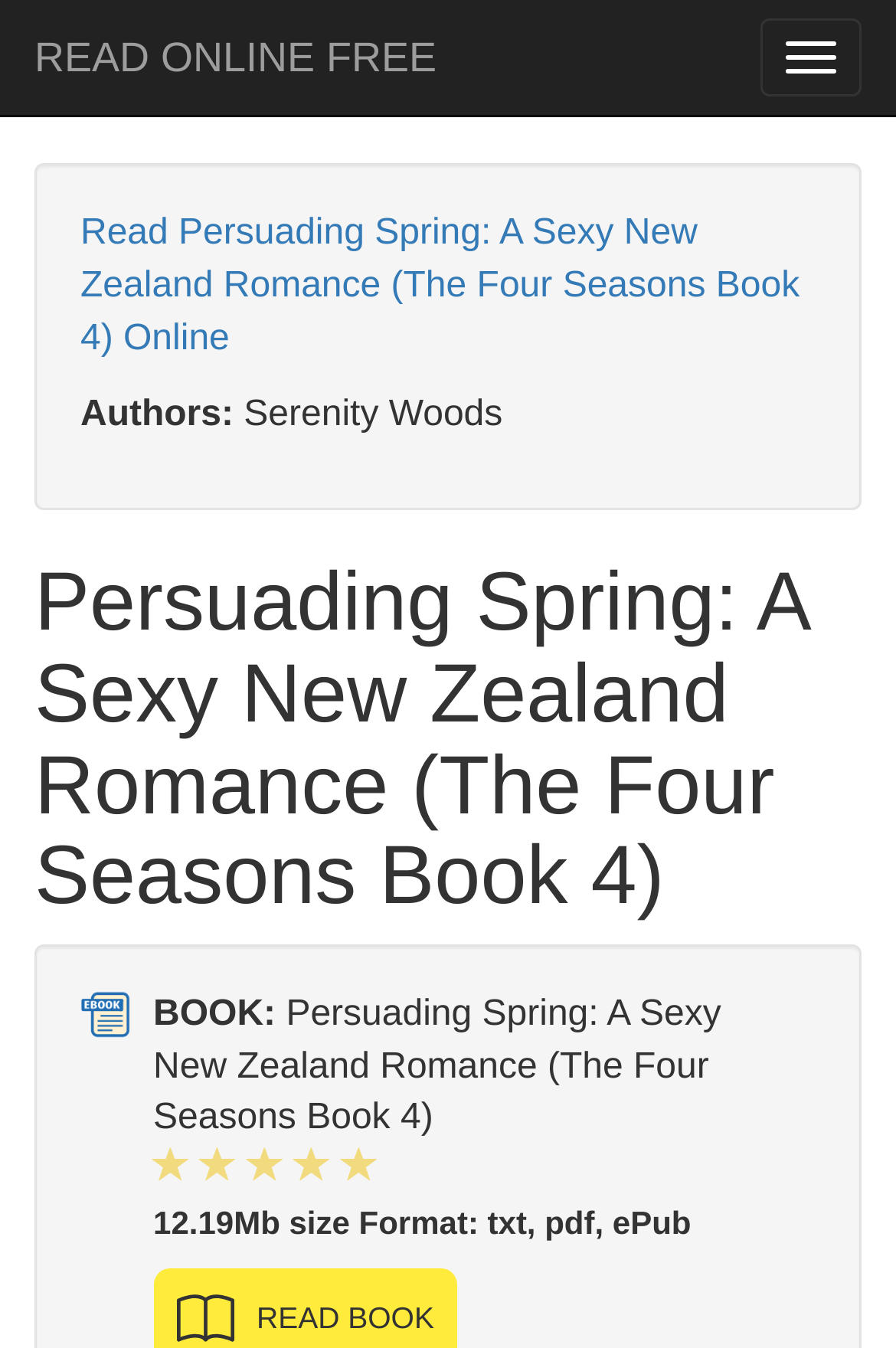Look at the image and answer the question in detail:
What is the purpose of the 'READ ONLINE FREE' button?

I inferred the purpose of the button by looking at its text content 'READ ONLINE FREE' and assuming that it allows users to read the book online without any cost.